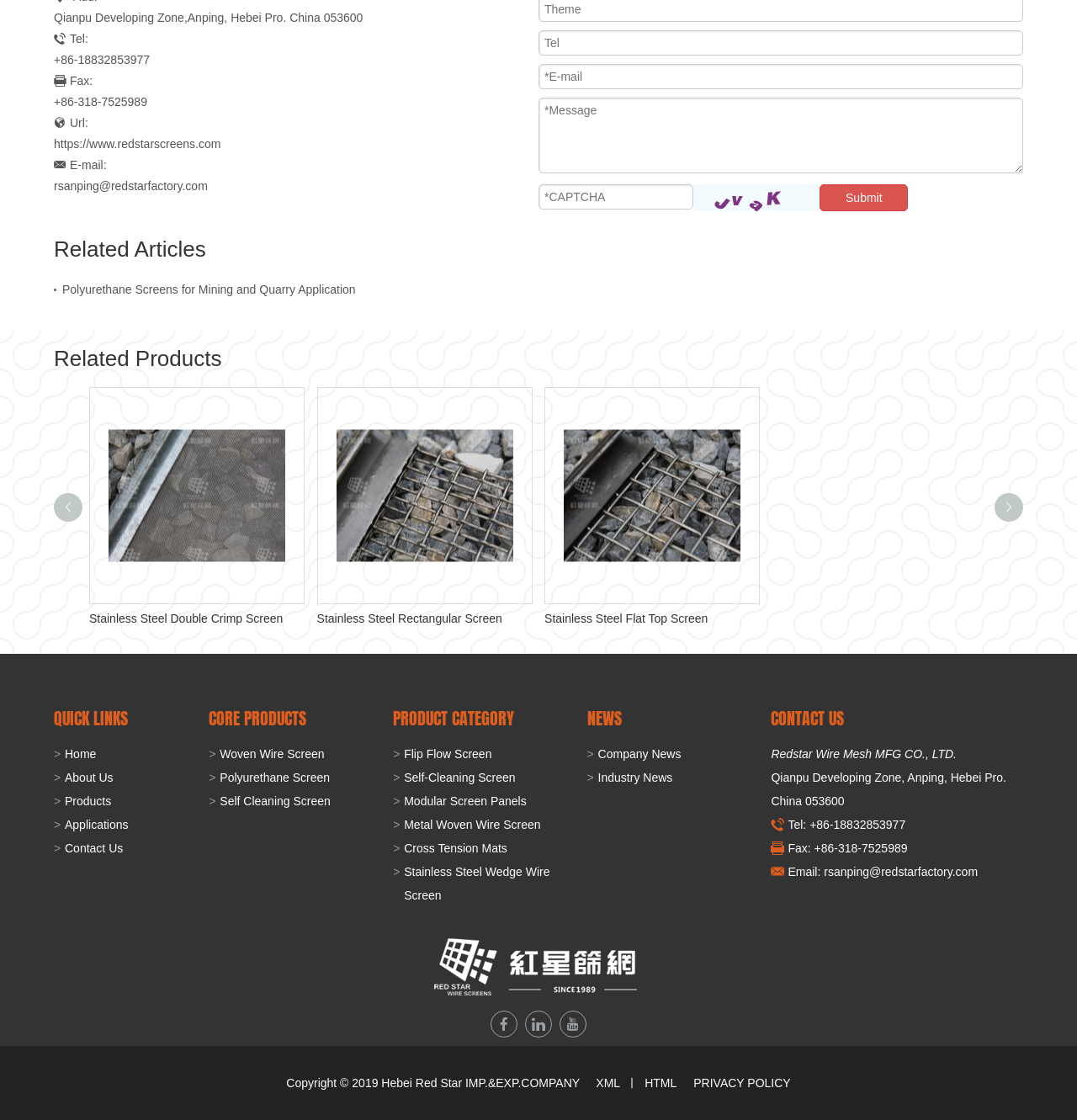Provide a one-word or short-phrase answer to the question:
What is the company's location?

Qianpu Developing Zone, Anping, Hebei Pro. China 053600